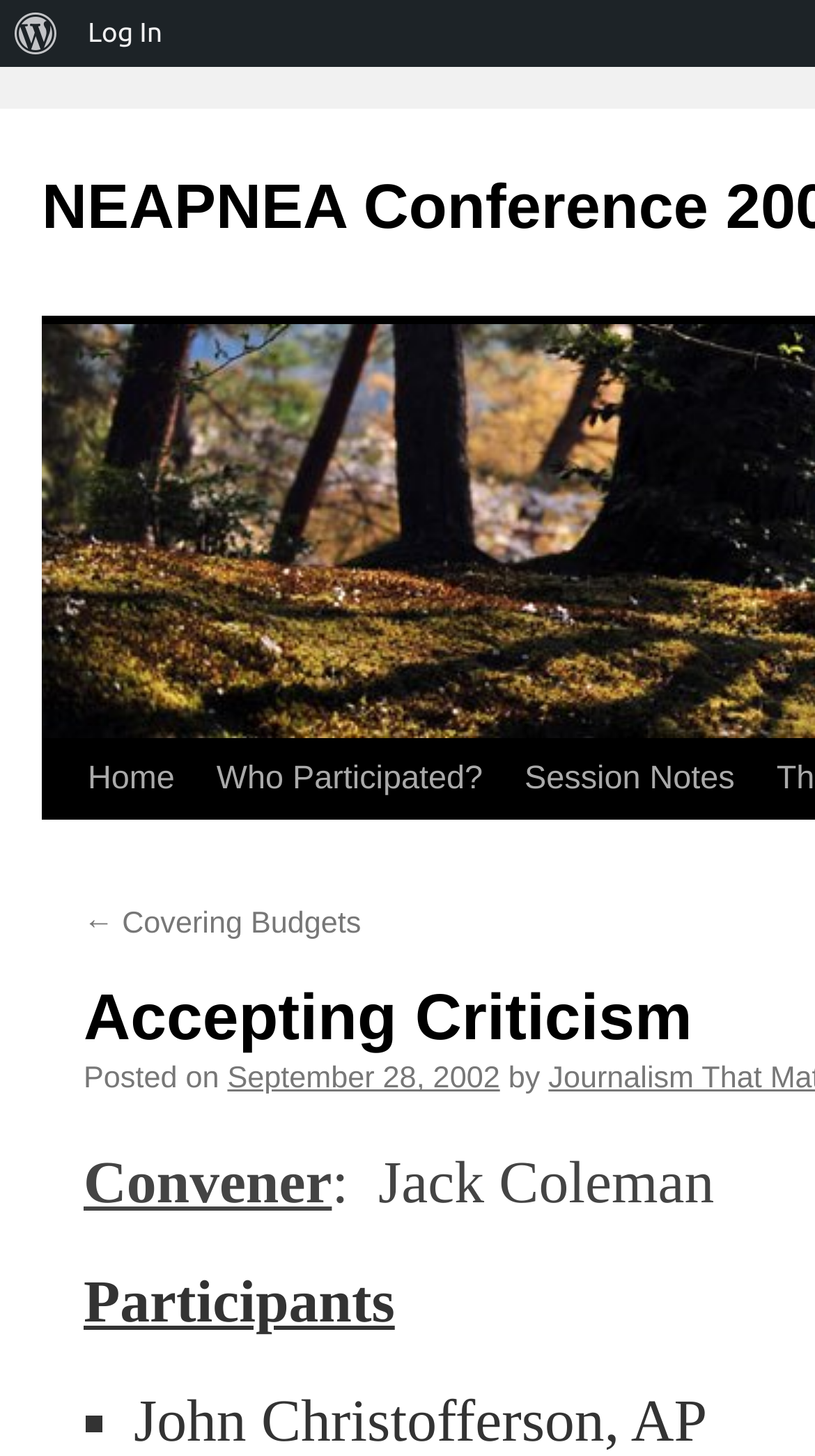How many links are in the top navigation bar?
Use the information from the image to give a detailed answer to the question.

I counted the links in the top navigation bar, which are 'Skip to content', 'Home', 'Who Participated?', and 'Session Notes'. There are 4 links in total.